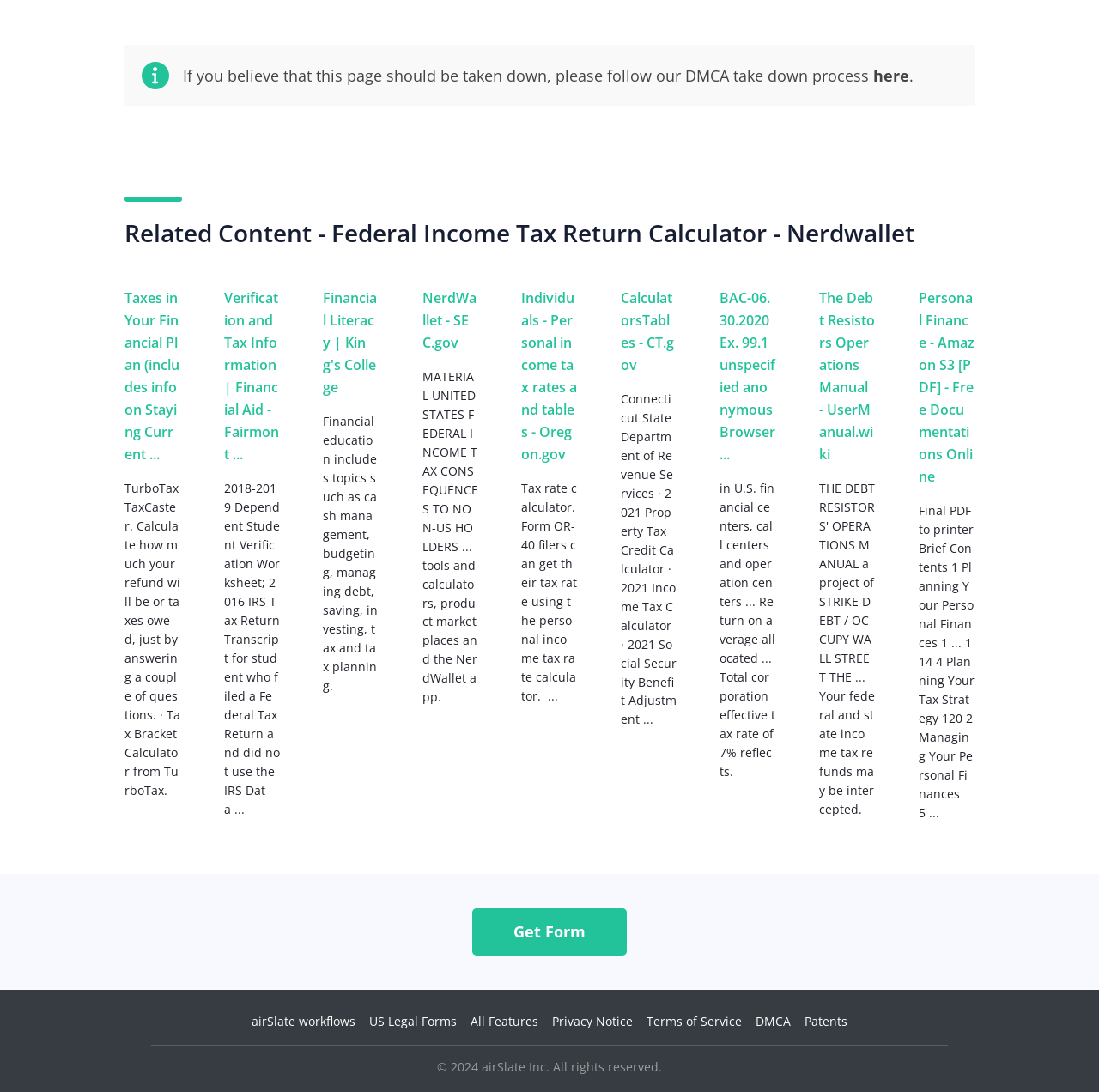Provide the bounding box coordinates of the section that needs to be clicked to accomplish the following instruction: "Read the 'Privacy Notice'."

[0.502, 0.928, 0.576, 0.943]